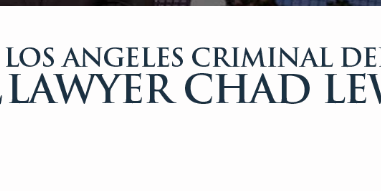What is the purpose of the typography?
Please respond to the question with as much detail as possible.

The bold, elegant typography is designed to reflect professionalism and expertise in the field of criminal law, aiming to establish trust and authority for potential clients seeking legal assistance.